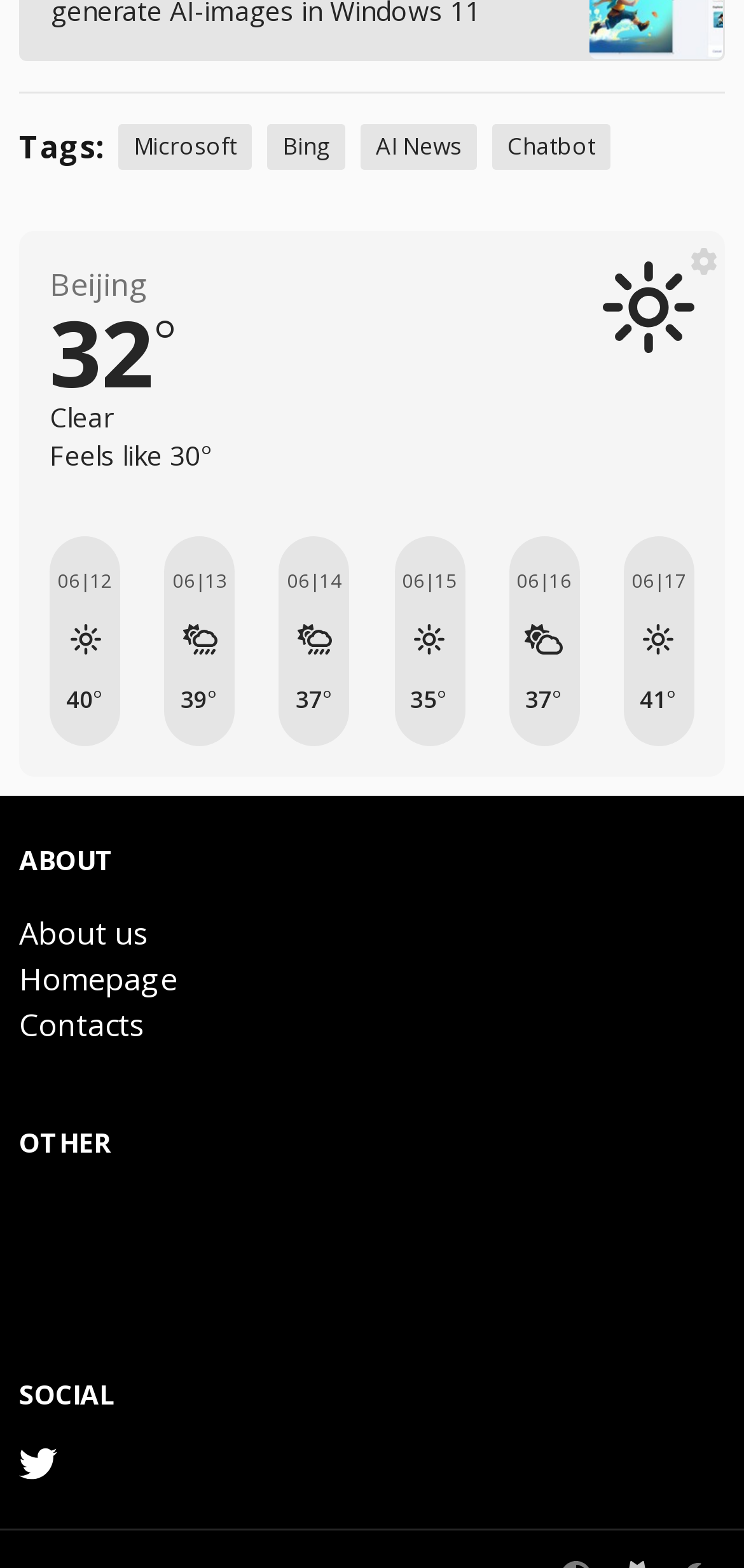Specify the bounding box coordinates of the area to click in order to execute this command: 'Click on Academic Calendar 2010'. The coordinates should consist of four float numbers ranging from 0 to 1, and should be formatted as [left, top, right, bottom].

None